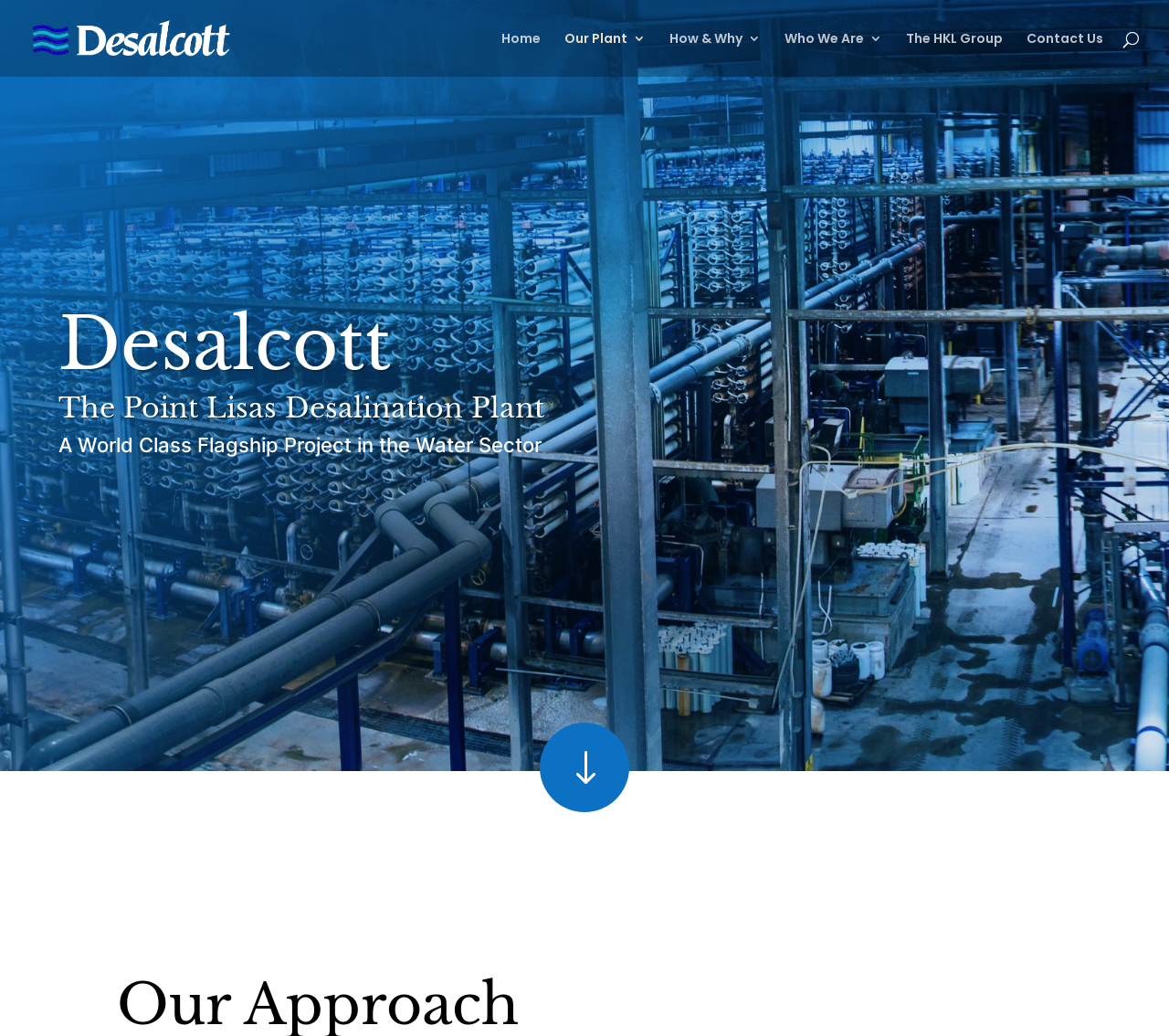Is there an image on the webpage?
Please answer the question with a single word or phrase, referencing the image.

Yes